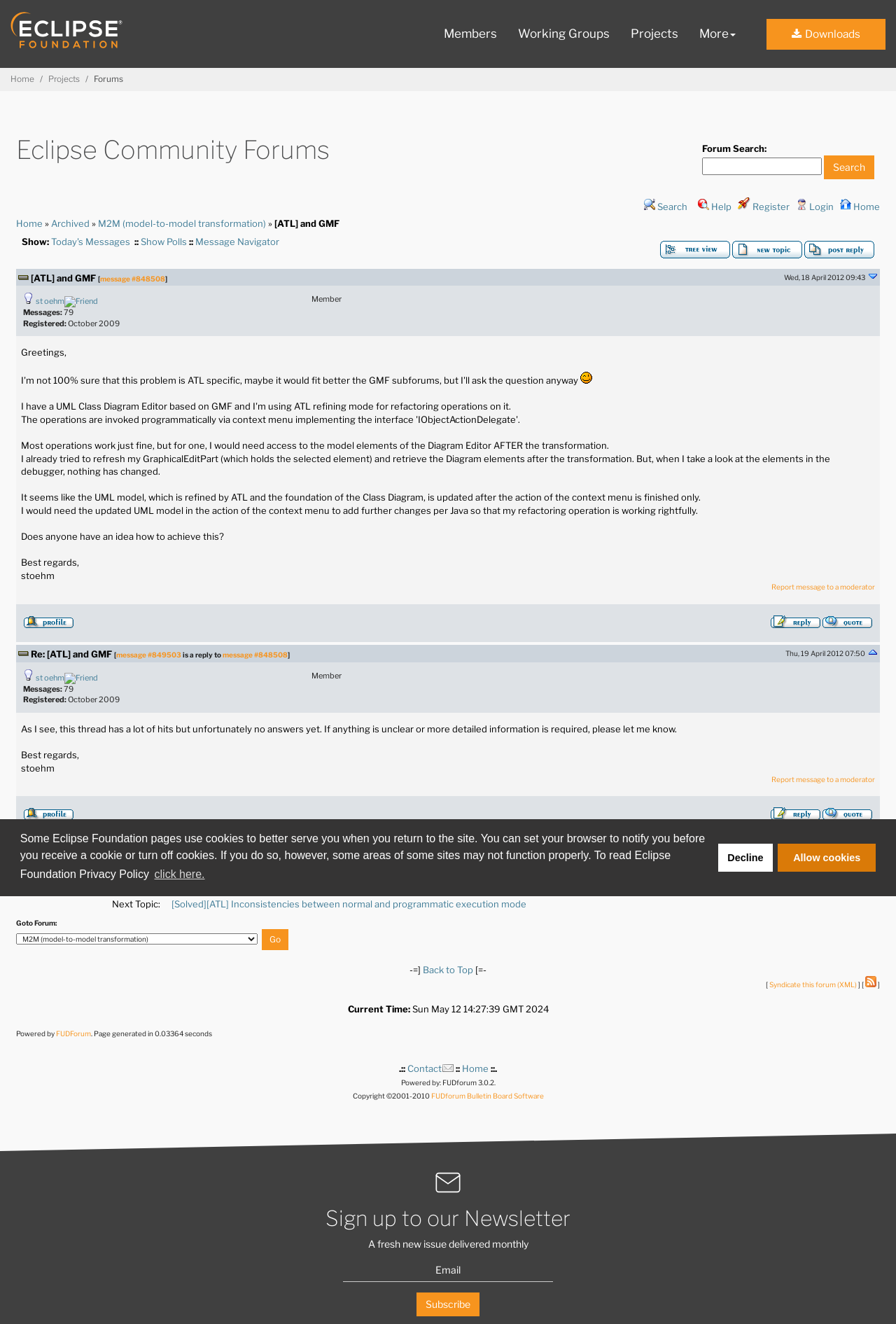What is the topic of the current discussion?
Please answer the question as detailed as possible based on the image.

The topic of the current discussion can be found in the title of the message thread, which is '- [ATL] and GMF [message #848508]'. This title is located at the top of the message thread and indicates the topic of discussion.